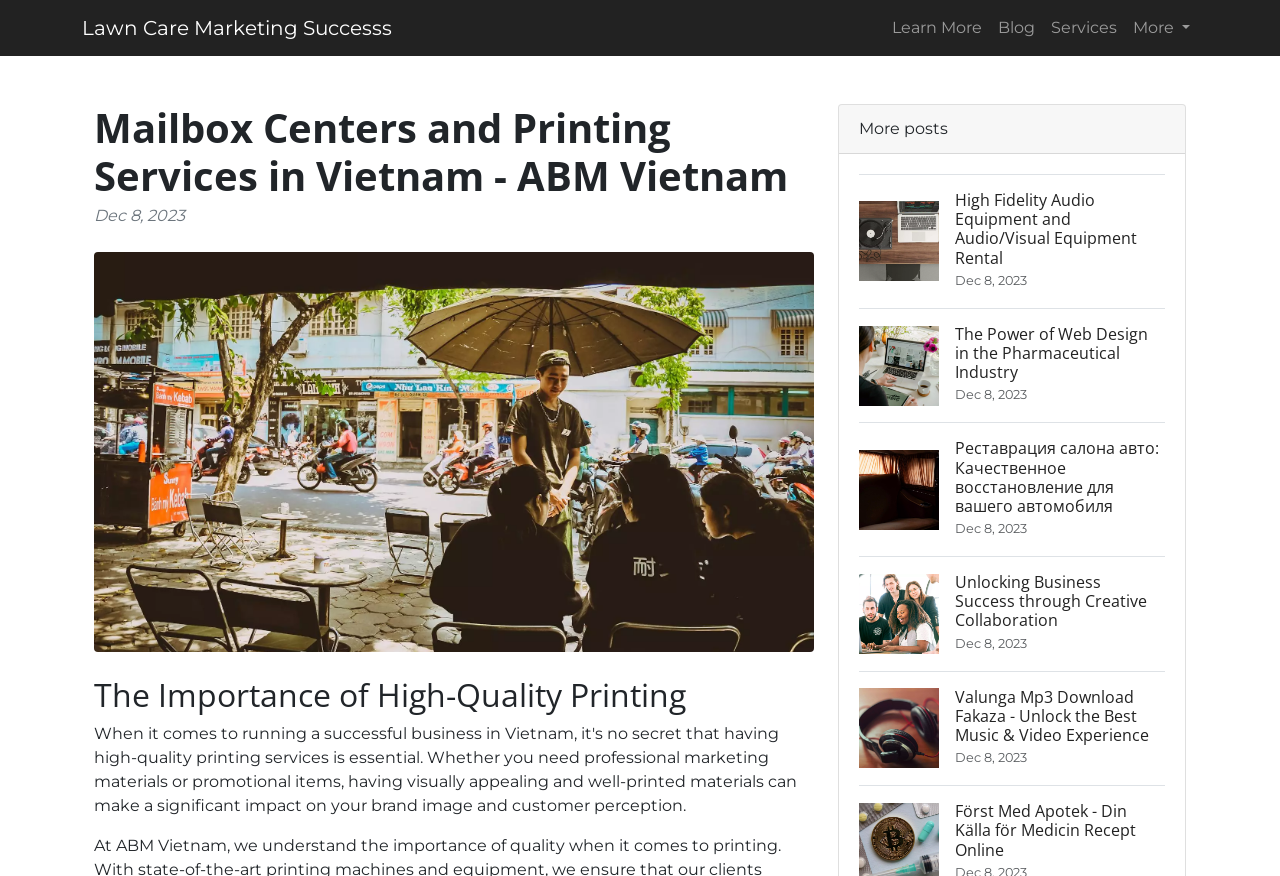What is the purpose of the button with the text 'More'?
Please provide a comprehensive answer to the question based on the webpage screenshot.

I inferred the purpose of the button by its location and the fact that it is an expandable button. It is likely used to expand or collapse a section of the page.